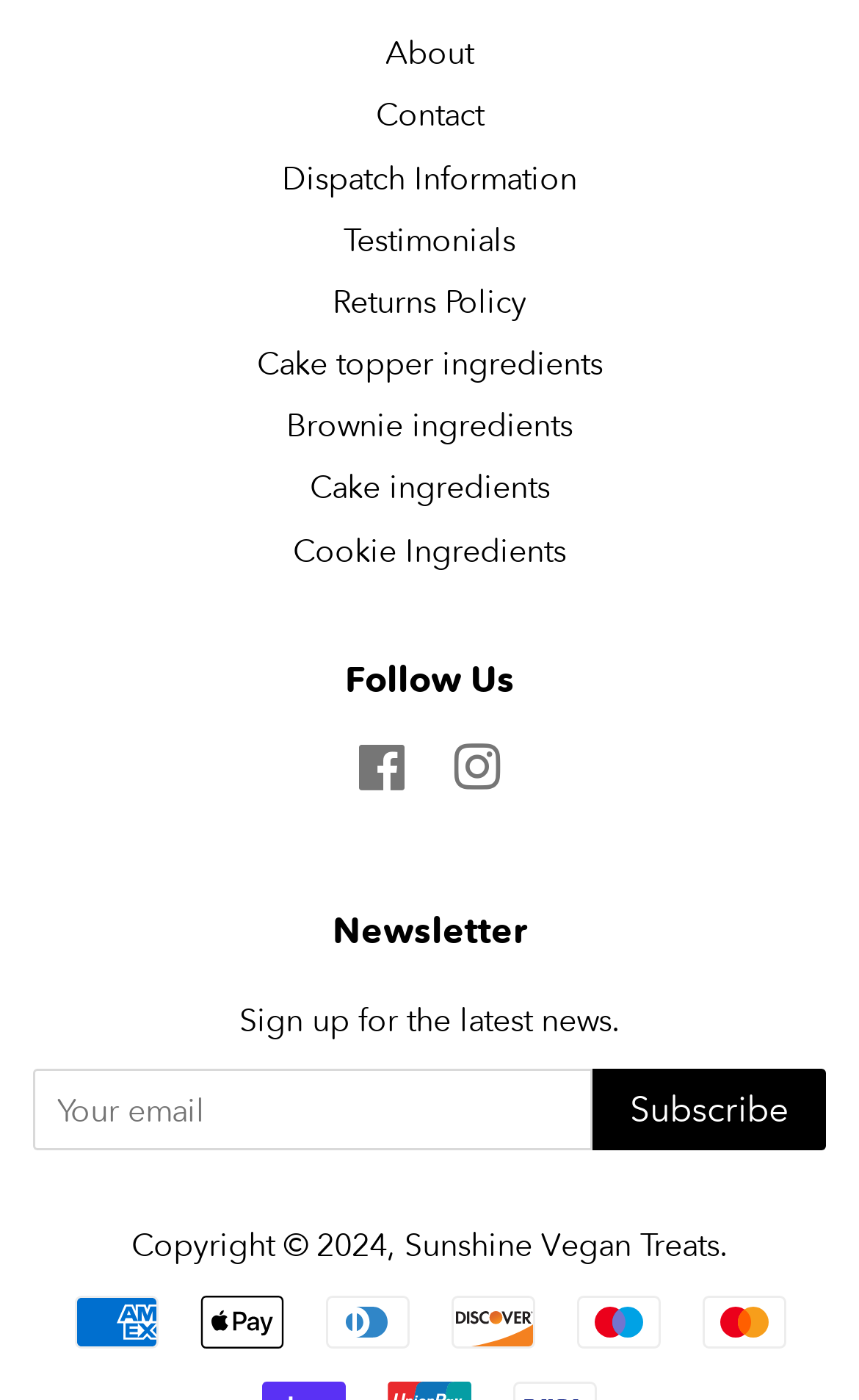Please provide the bounding box coordinates for the element that needs to be clicked to perform the instruction: "Subscribe to the newsletter". The coordinates must consist of four float numbers between 0 and 1, formatted as [left, top, right, bottom].

[0.69, 0.763, 0.962, 0.822]